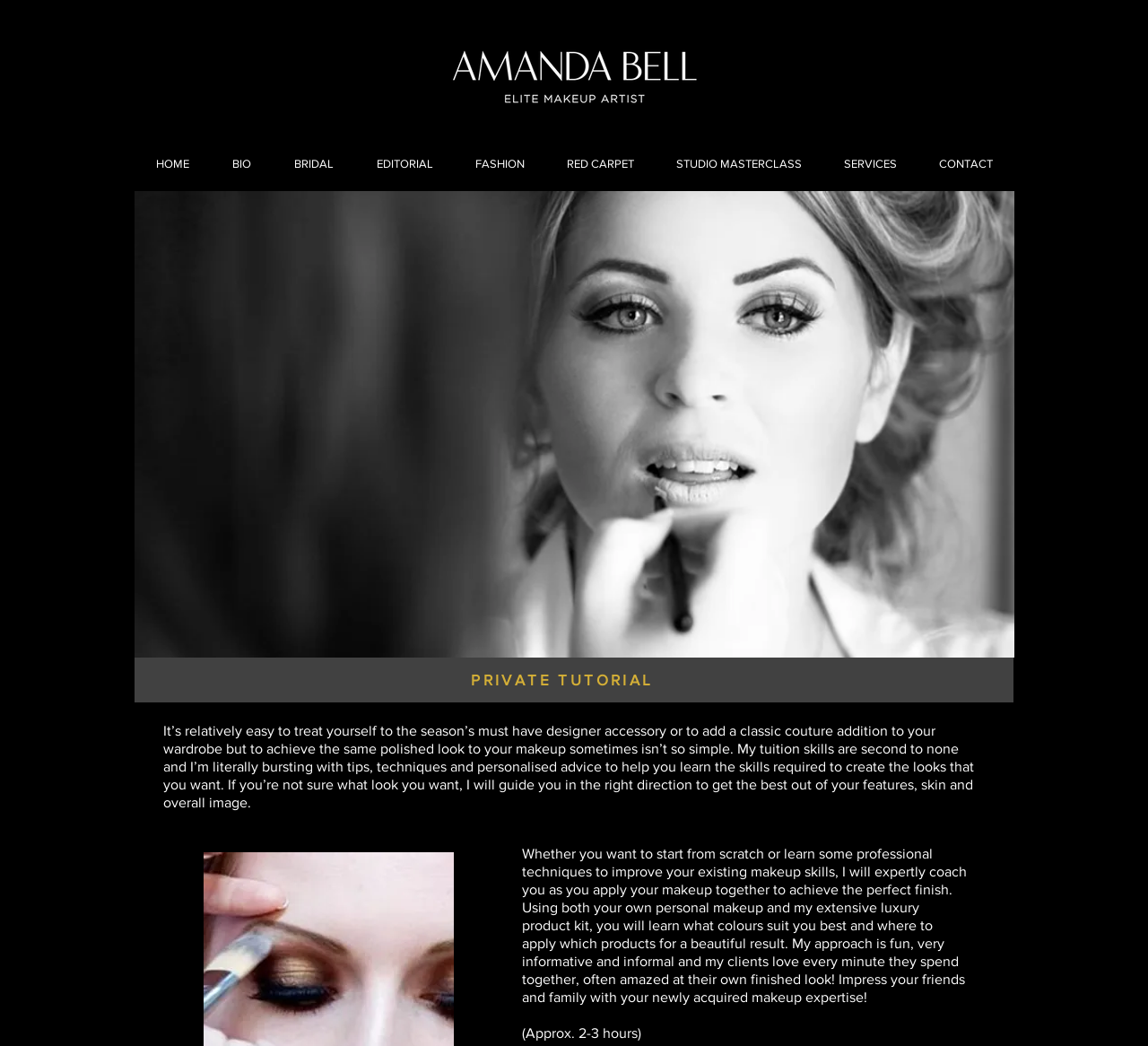Determine the bounding box coordinates of the element that should be clicked to execute the following command: "Click on CONTACT".

[0.799, 0.131, 0.883, 0.183]